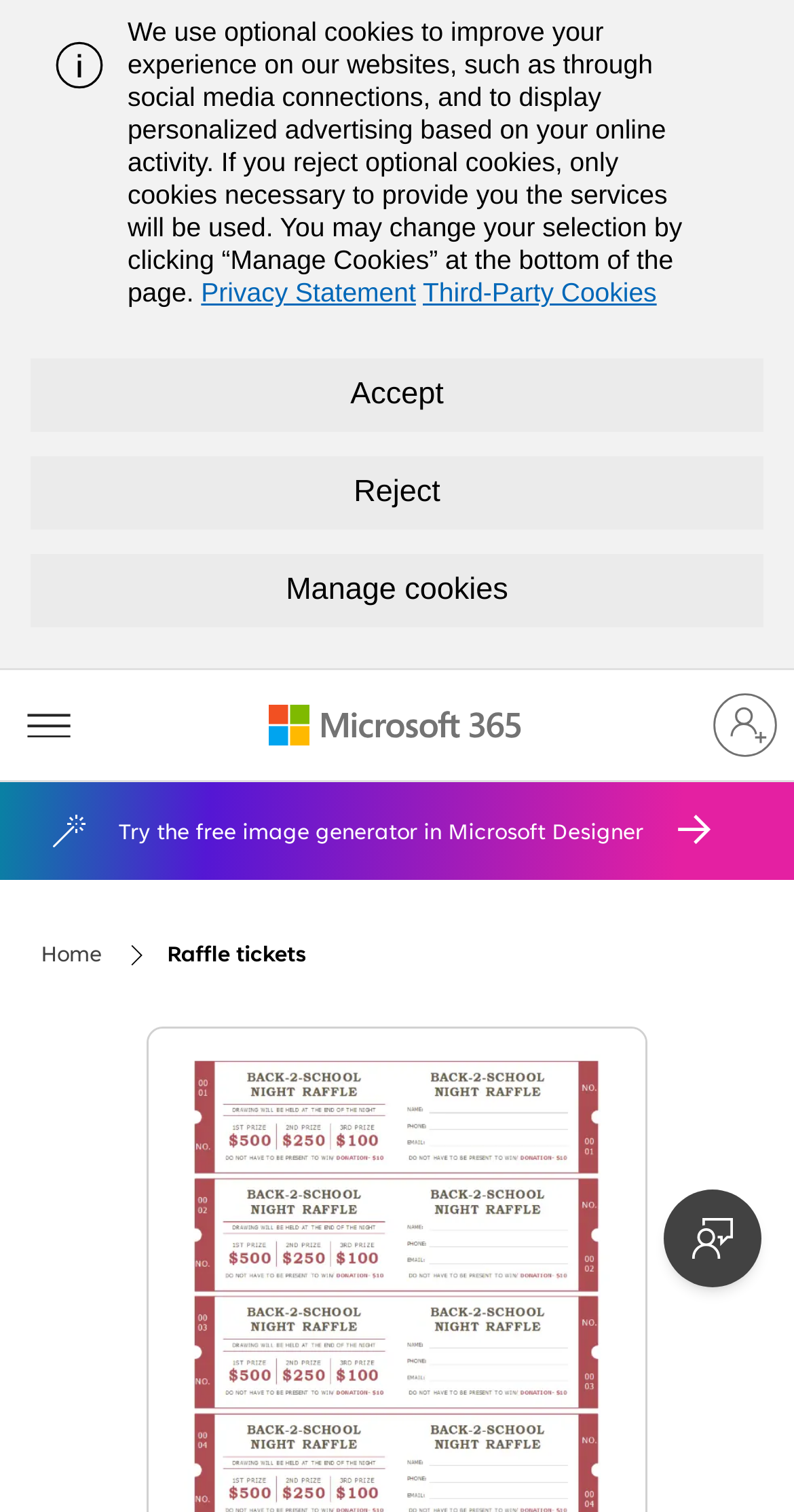Identify and provide the bounding box for the element described by: "Home".

[0.051, 0.614, 0.128, 0.647]